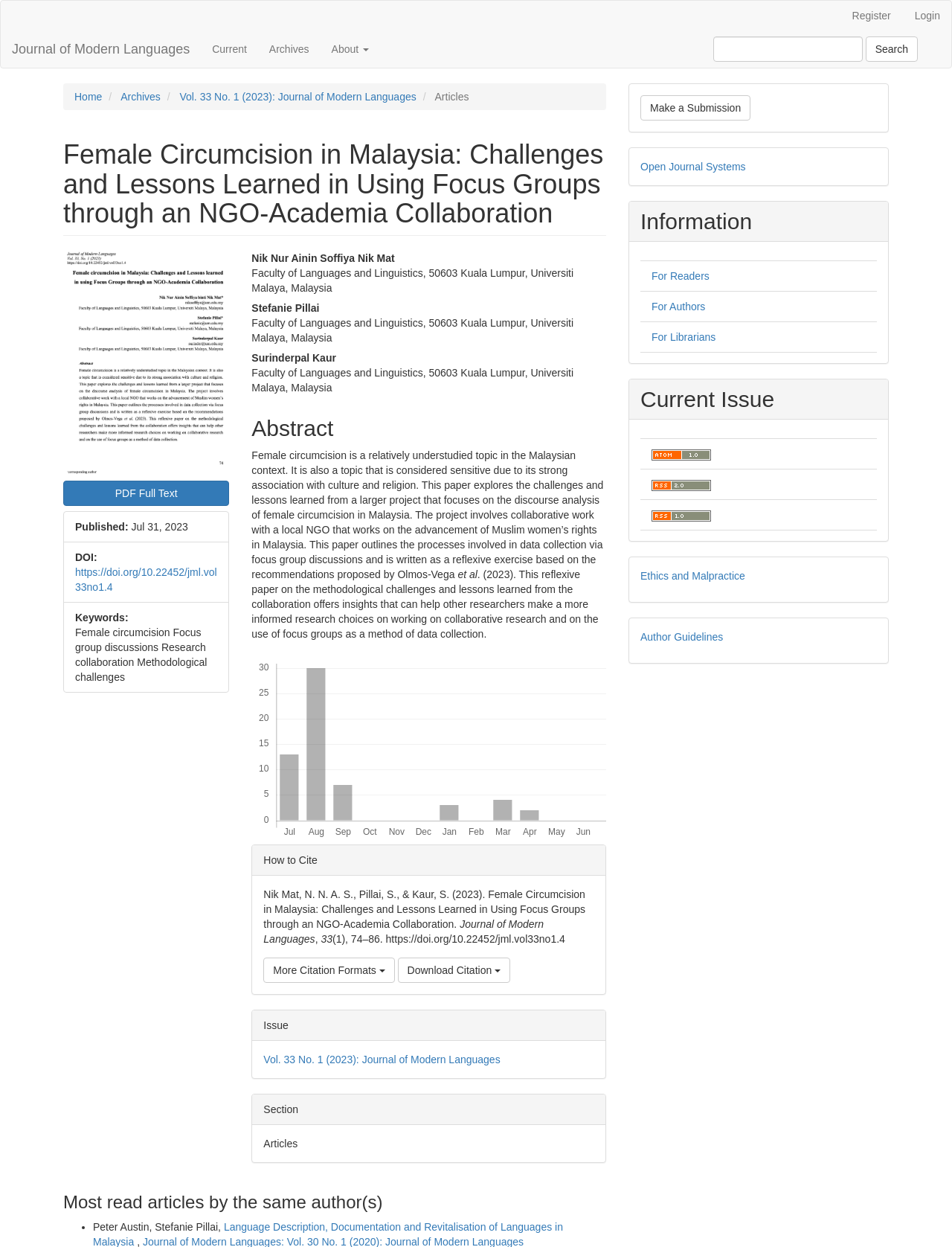Extract the bounding box coordinates of the UI element described: "Ethics and Malpractice". Provide the coordinates in the format [left, top, right, bottom] with values ranging from 0 to 1.

[0.673, 0.457, 0.783, 0.467]